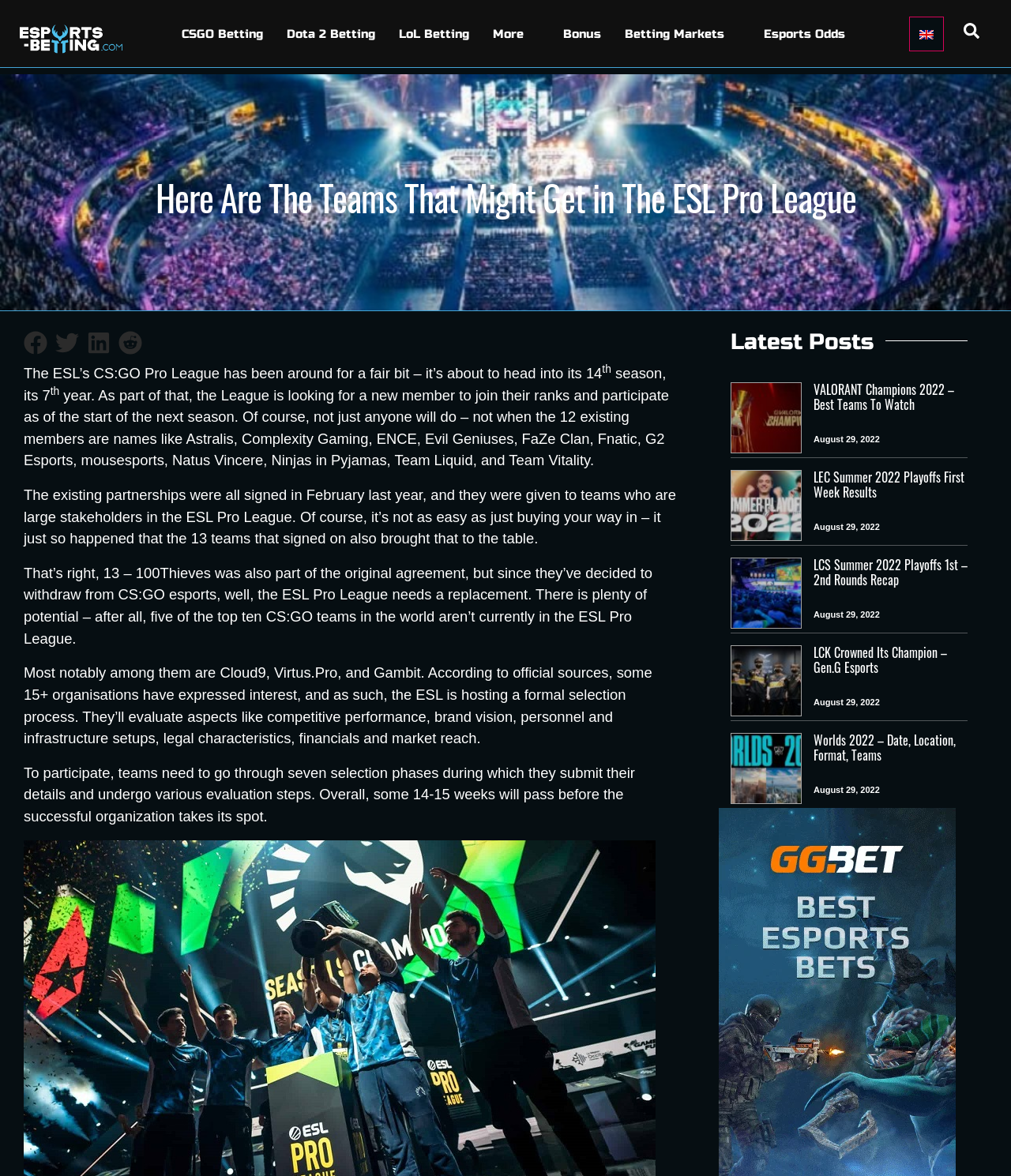Locate the bounding box coordinates of the area that needs to be clicked to fulfill the following instruction: "Share on Facebook". The coordinates should be in the format of four float numbers between 0 and 1, namely [left, top, right, bottom].

[0.023, 0.284, 0.047, 0.297]